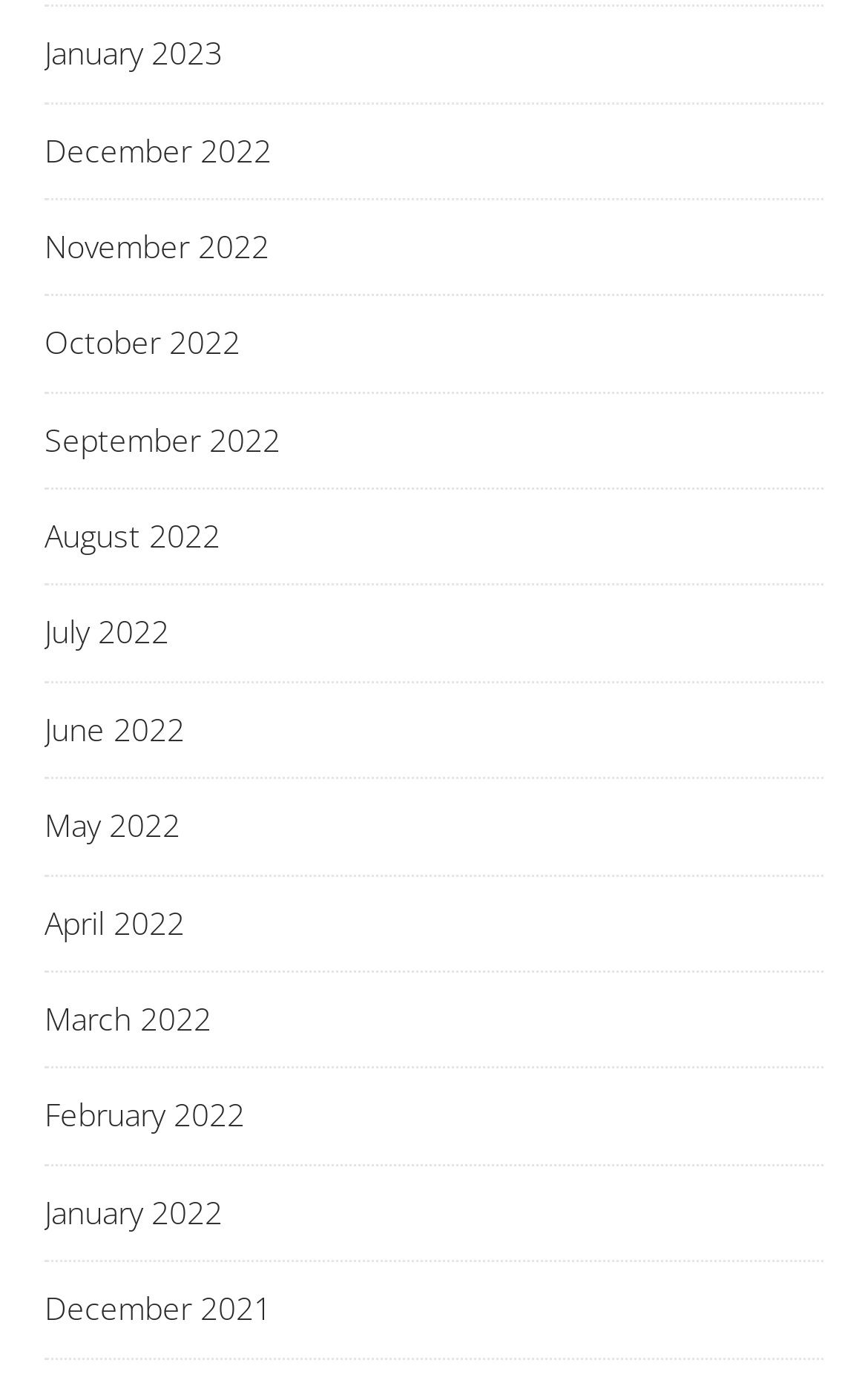What is the earliest month listed?
Examine the image and provide an in-depth answer to the question.

I looked at the list of links and found that the last link, which is at the bottom of the list, is 'December 2021', indicating that it is the earliest month listed.